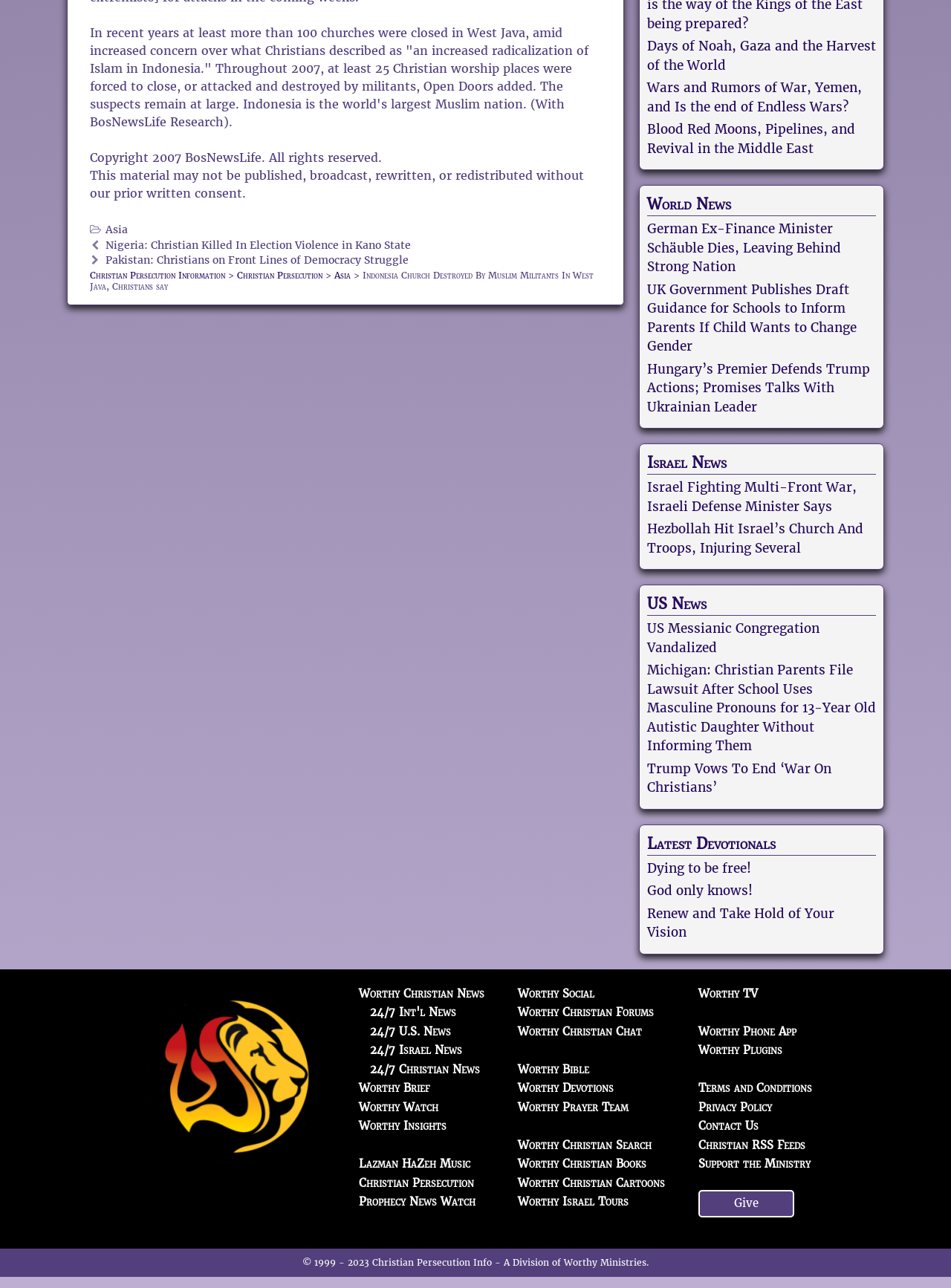Kindly provide the bounding box coordinates of the section you need to click on to fulfill the given instruction: "Call the phone number for weddings and special events".

None